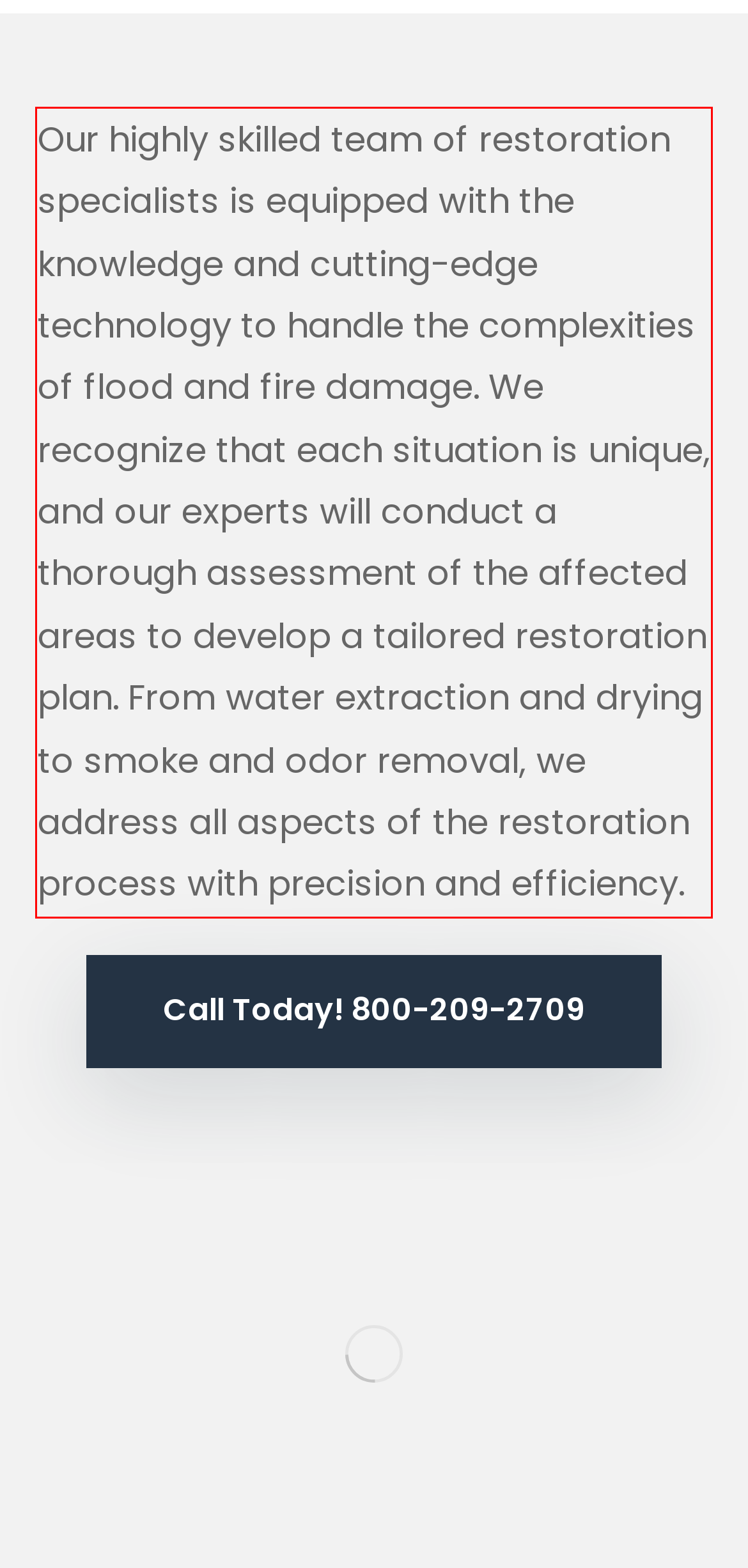Please recognize and transcribe the text located inside the red bounding box in the webpage image.

Our highly skilled team of restoration specialists is equipped with the knowledge and cutting-edge technology to handle the complexities of flood and fire damage. We recognize that each situation is unique, and our experts will conduct a thorough assessment of the affected areas to develop a tailored restoration plan. From water extraction and drying to smoke and odor removal, we address all aspects of the restoration process with precision and efficiency.